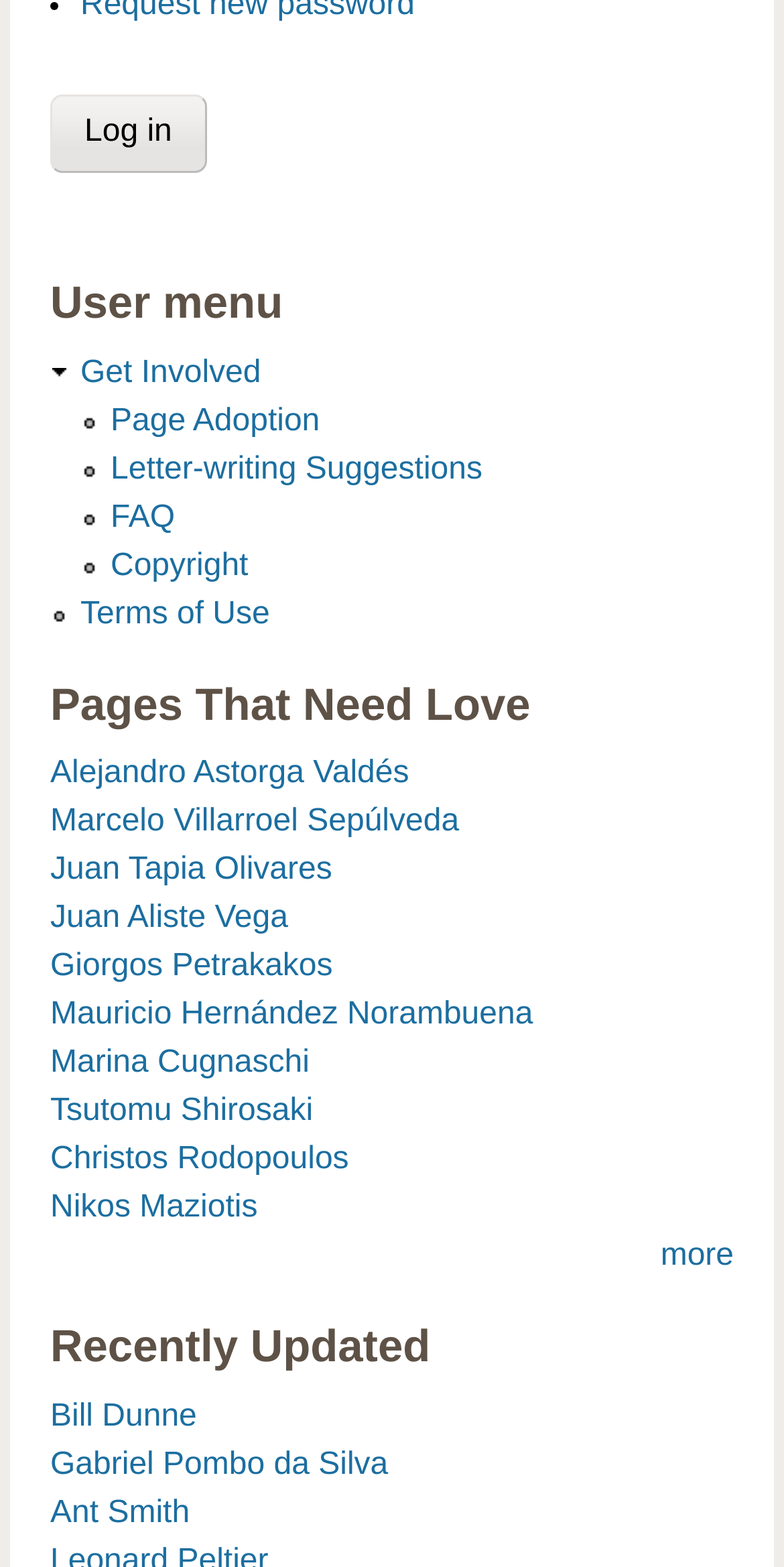Find and specify the bounding box coordinates that correspond to the clickable region for the instruction: "Get involved in the community".

[0.103, 0.227, 0.333, 0.248]